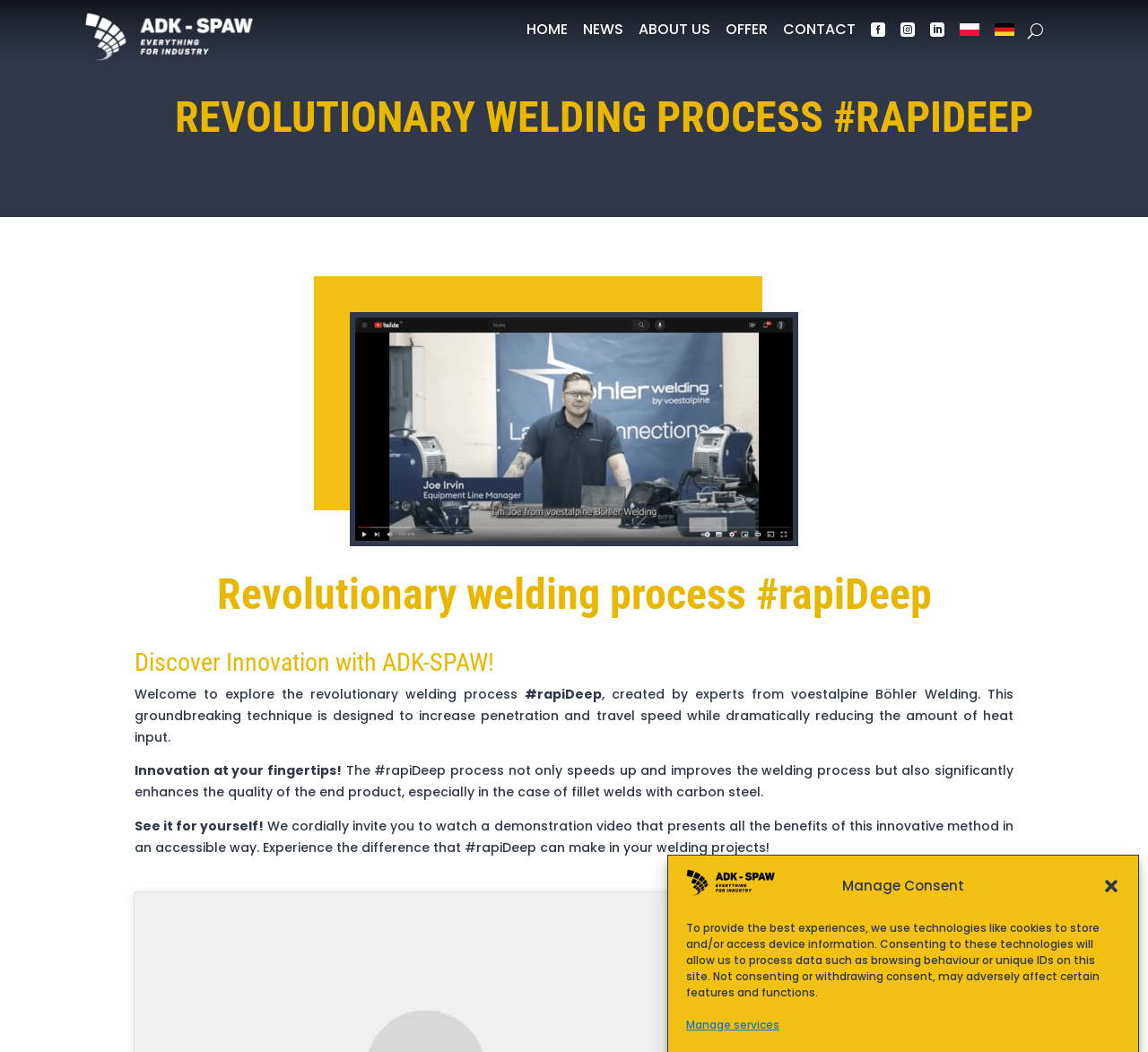What is the name of the company behind the revolutionary welding process?
Provide a short answer using one word or a brief phrase based on the image.

voestalpine Böhler Welding